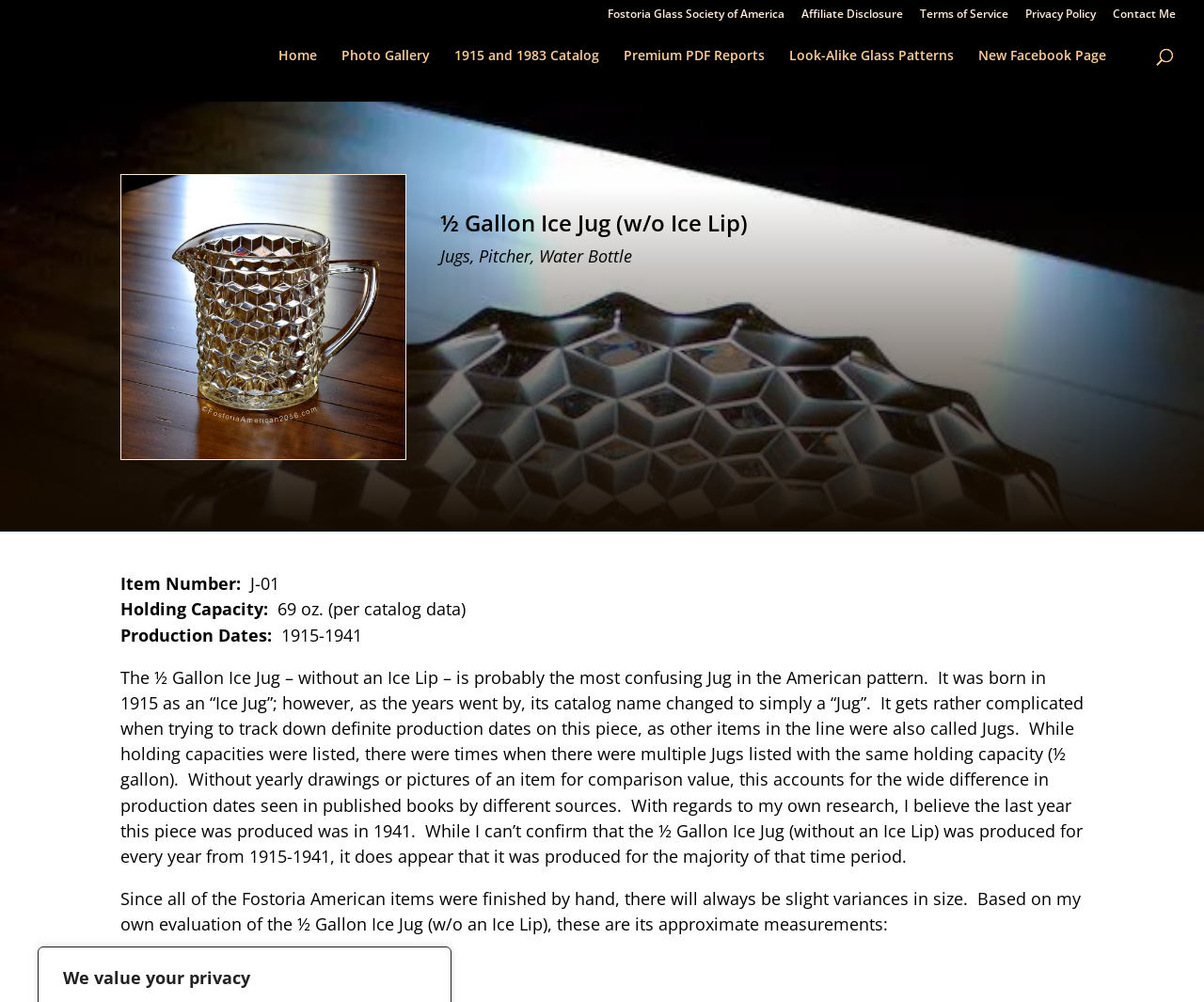What is the outside diameter of the ½ Gallon Ice Jug?
Please respond to the question with a detailed and informative answer.

The webpage lists the approximate measurements of the ½ Gallon Ice Jug, including the outside diameter from rim to rim, which is 6 inches.